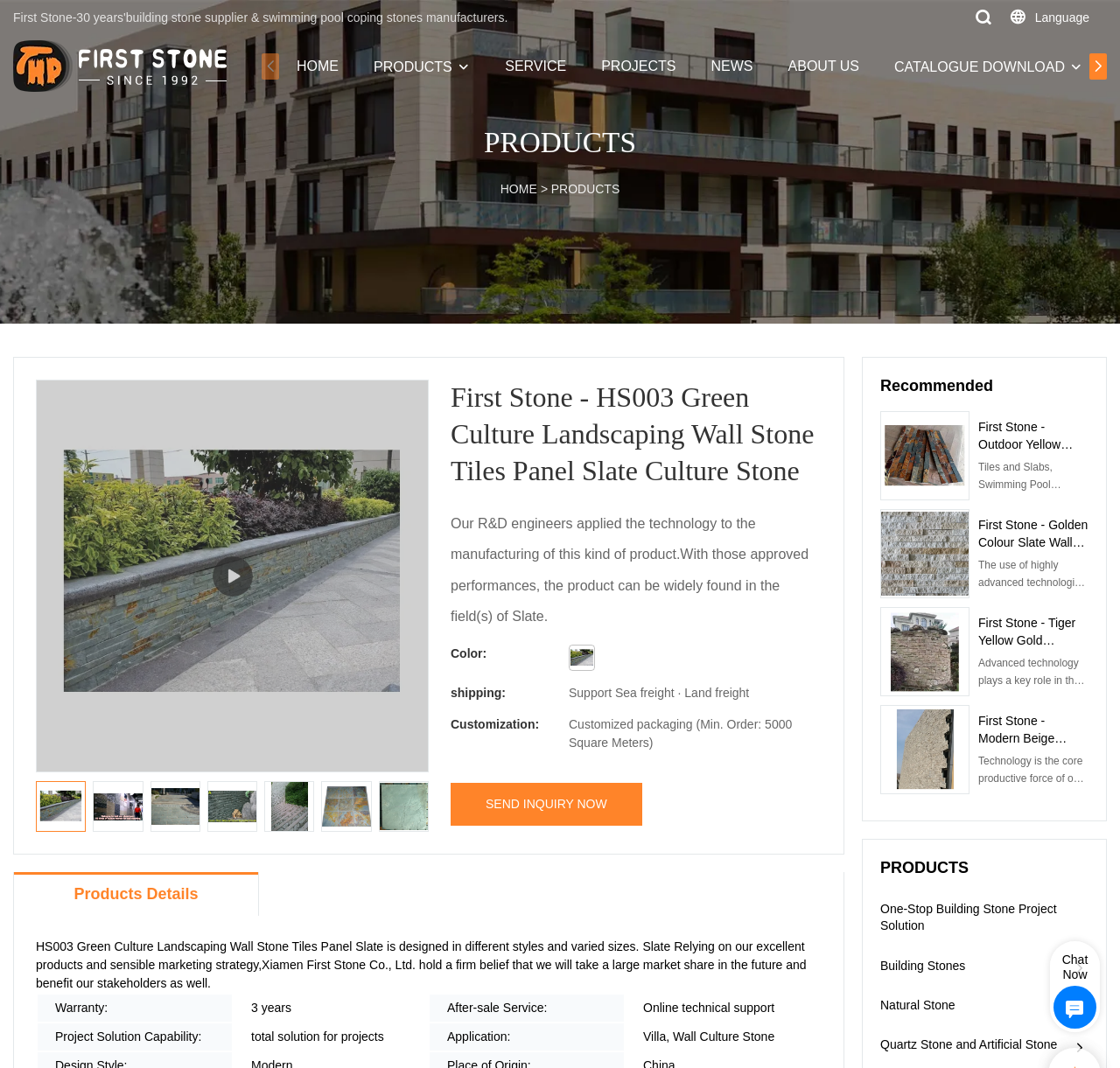Given the element description PRODUCTS, specify the bounding box coordinates of the corresponding UI element in the format (top-left x, top-left y, bottom-right x, bottom-right y). All values must be between 0 and 1.

[0.334, 0.052, 0.404, 0.073]